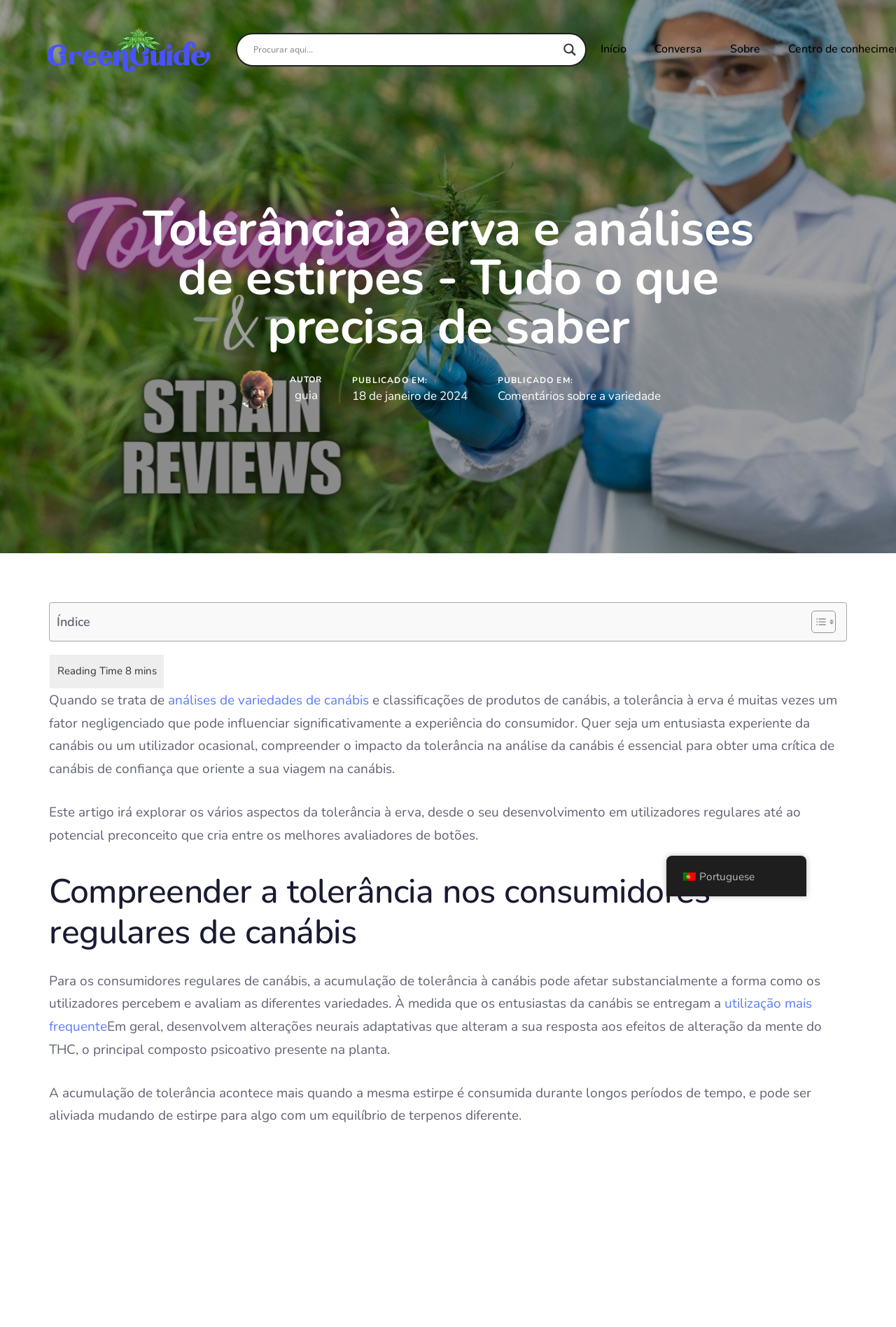Extract the bounding box for the UI element that matches this description: "aria-label="Lupa de pesquisa"".

[0.625, 0.03, 0.647, 0.045]